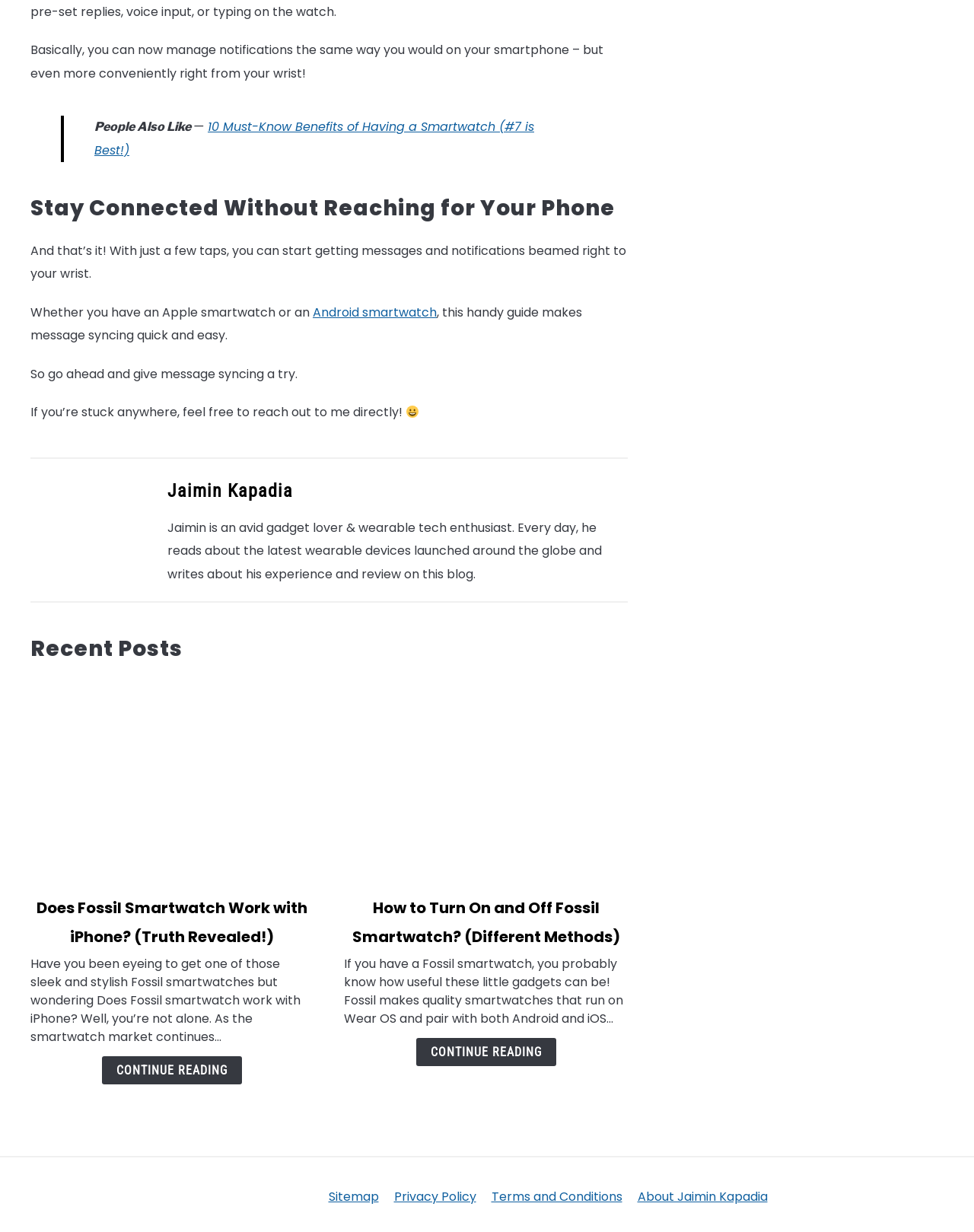Identify the bounding box of the UI element that matches this description: "Sitemap".

[0.337, 0.964, 0.389, 0.978]